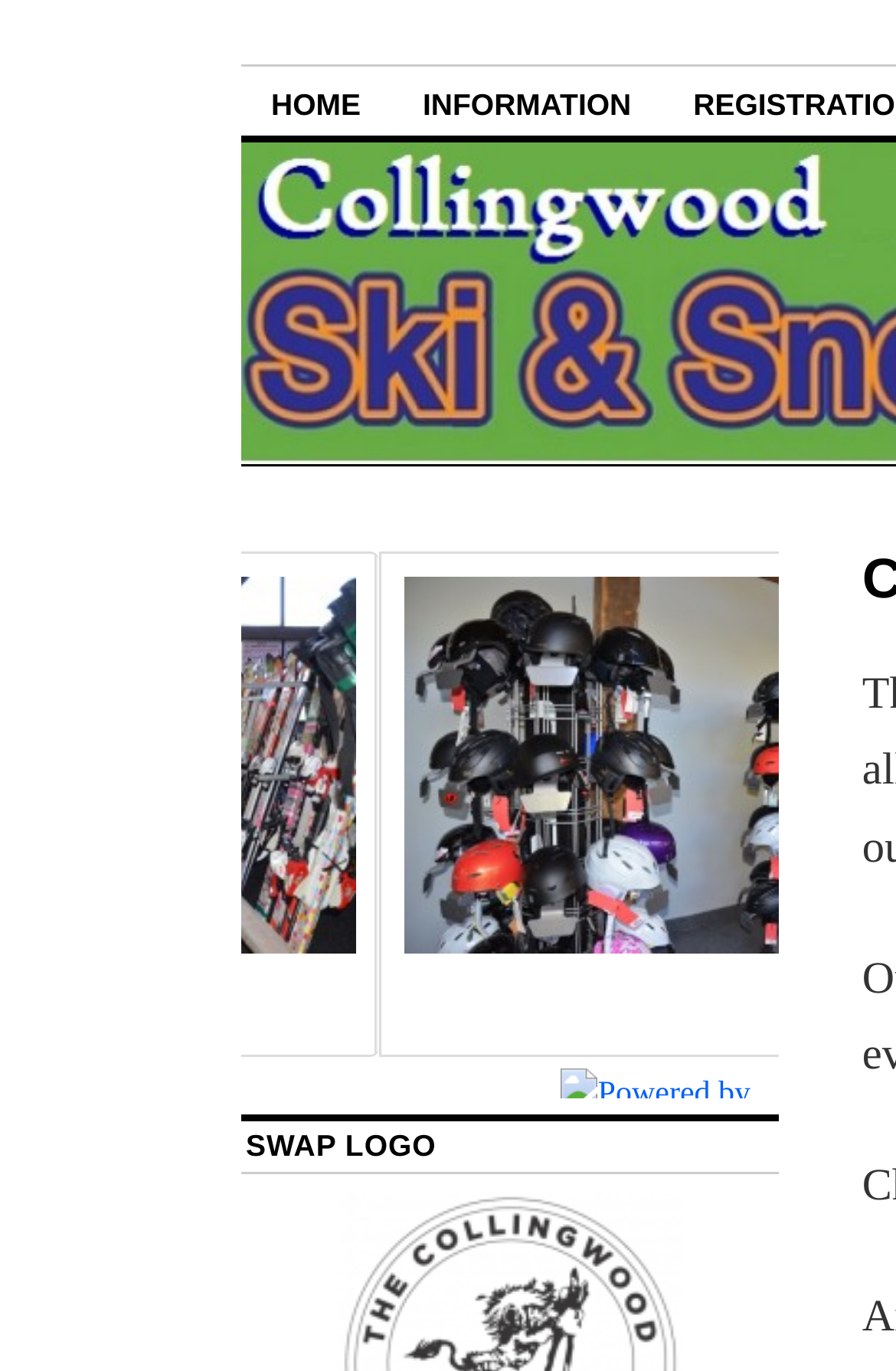Is there an image on the webpage?
Refer to the image and answer the question using a single word or phrase.

Yes